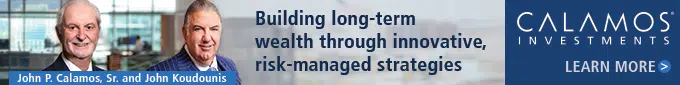Analyze the image and provide a detailed answer to the question: How many people are featured in the banner?

The banner features two people, John P. Calamos, Sr. and John Koudounis, alongside their professional photographs.